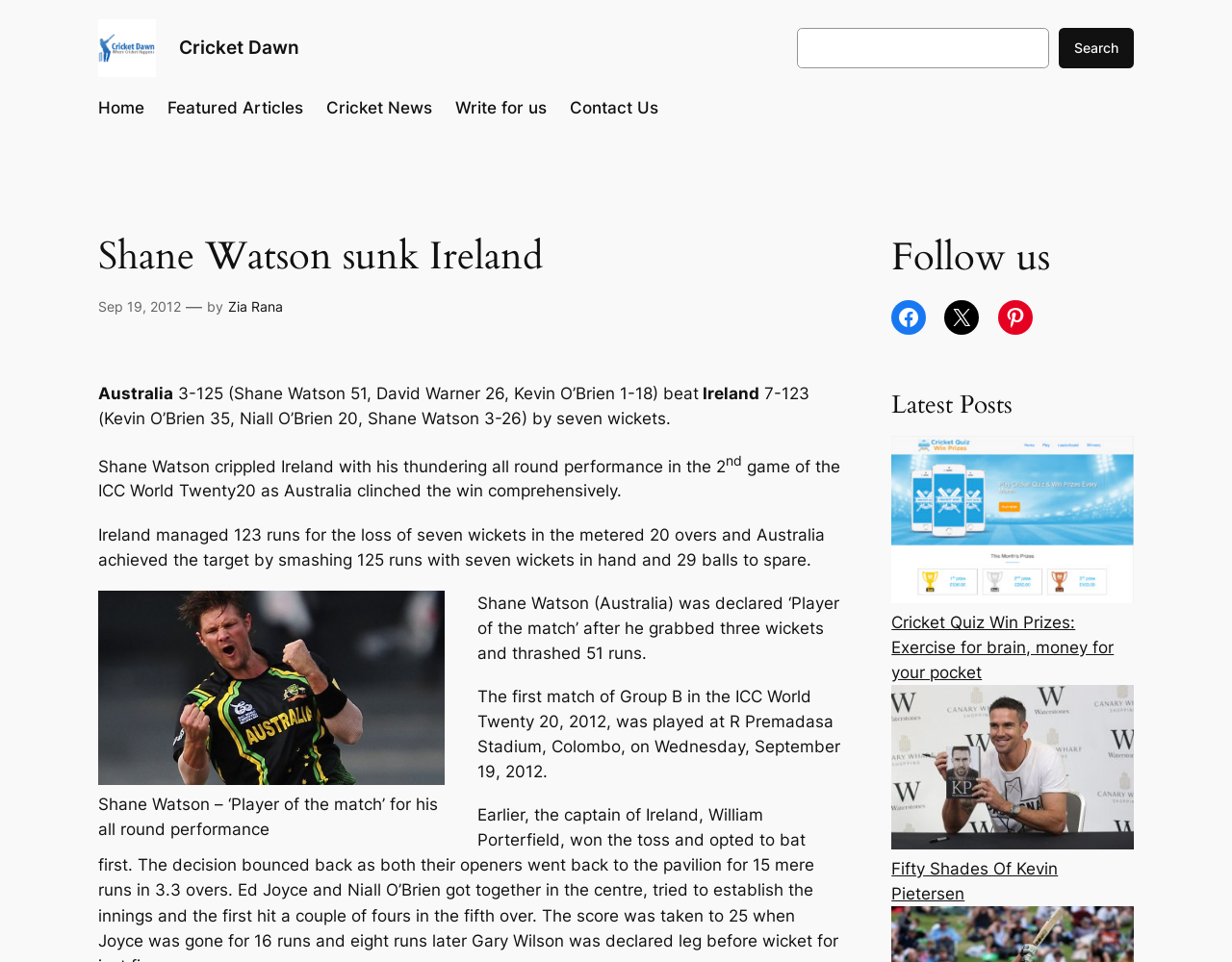What is the name of the author of the article?
Give a detailed explanation using the information visible in the image.

I found this answer by looking at the text that says '— by Zia Rana' which indicates that Zia Rana is the author of the article.